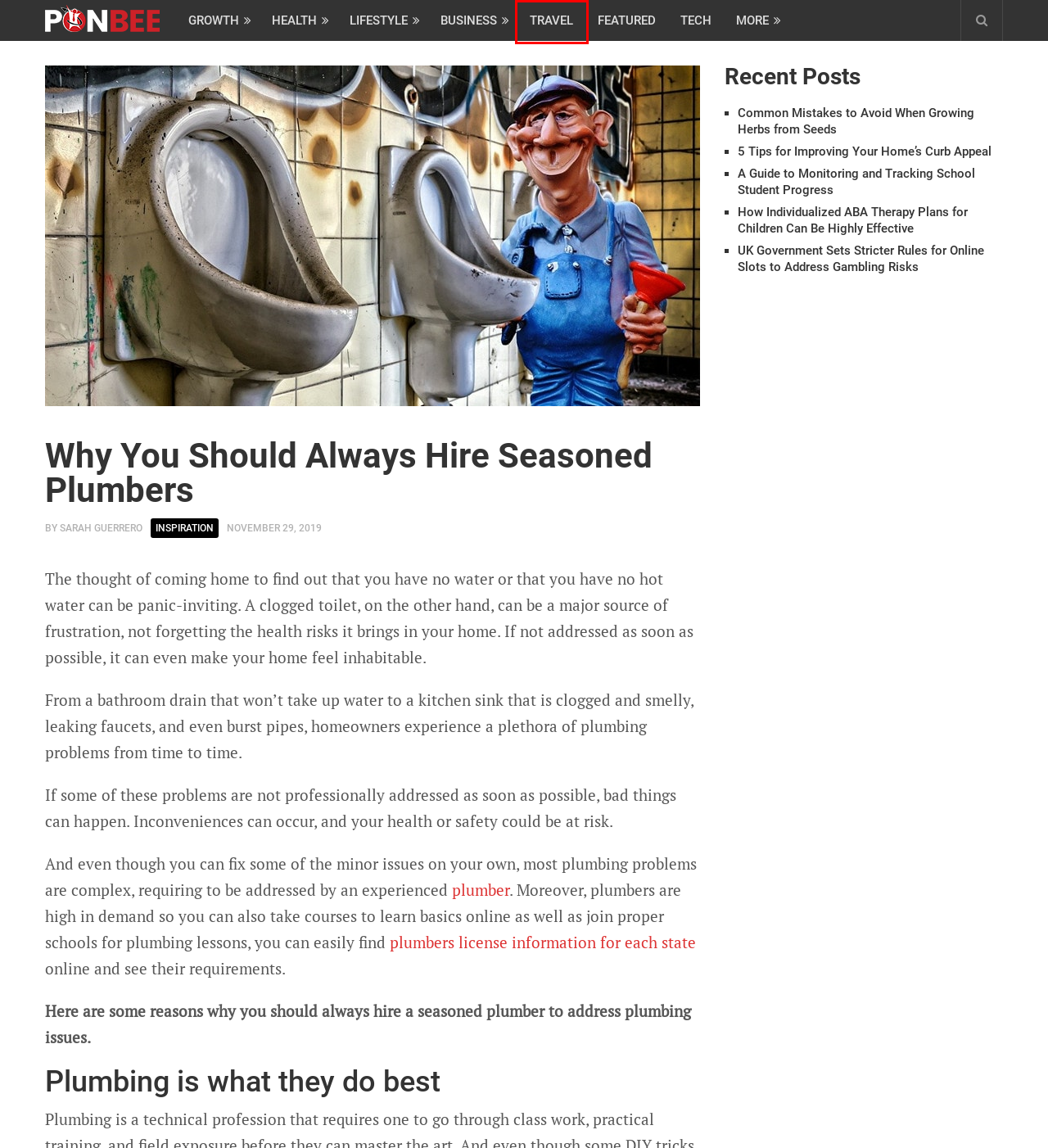You have been given a screenshot of a webpage, where a red bounding box surrounds a UI element. Identify the best matching webpage description for the page that loads after the element in the bounding box is clicked. Options include:
A. Travel – PONBEE
B. Inspiration – PONBEE
C. A Guide to Monitoring and Tracking School Student Progress - PONBEE
D. Plumber Licensing Requirements by State | How to Get a Plumber License
E. Common Mistakes to Avoid When Growing Herbs from Seeds - PONBEE
F. How Individualized ABA Therapy Plans for Children Can Be Highly Effective
G. Health – PONBEE
H. Tech – PONBEE

A